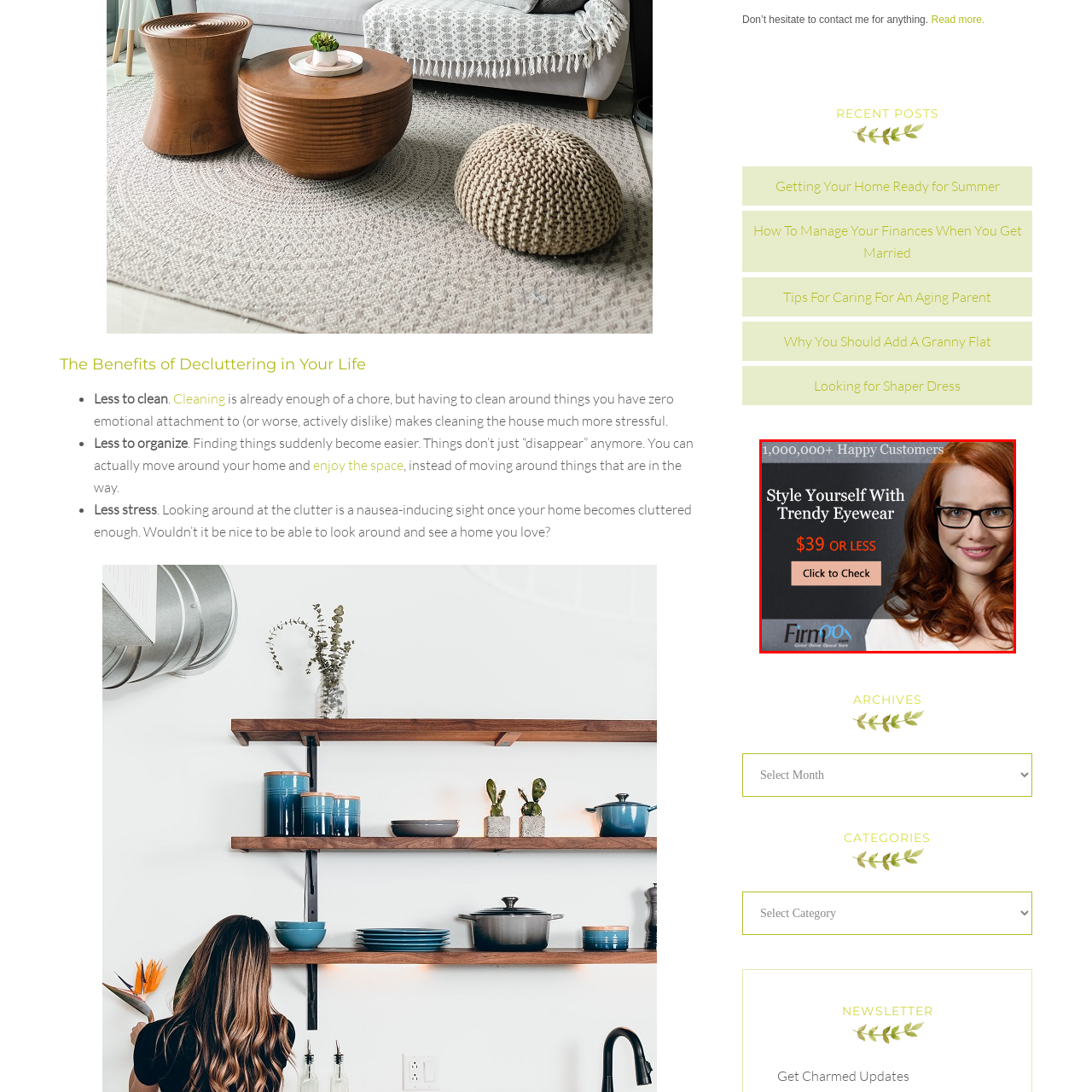What is the price range of the trendy eyewear?
Review the image encased within the red bounding box and supply a detailed answer according to the visual information available.

The caption highlights the affordability of the trendy eyewear with a bold price tag stating '$39 OR LESS', which implies that the price range of the eyewear is $39 or less.